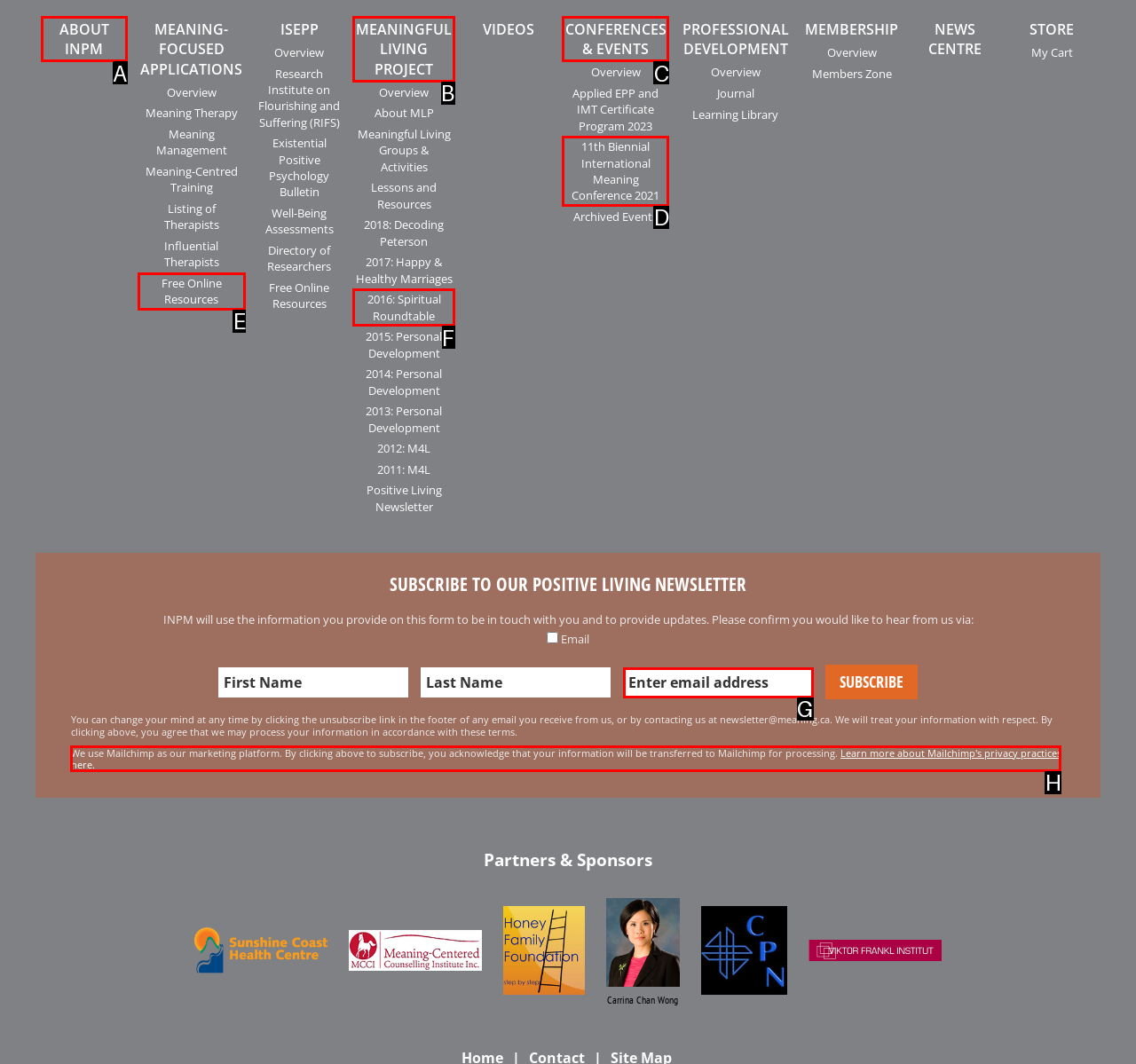Tell me the letter of the correct UI element to click for this instruction: Learn more about Mailchimp's privacy practices. Answer with the letter only.

H